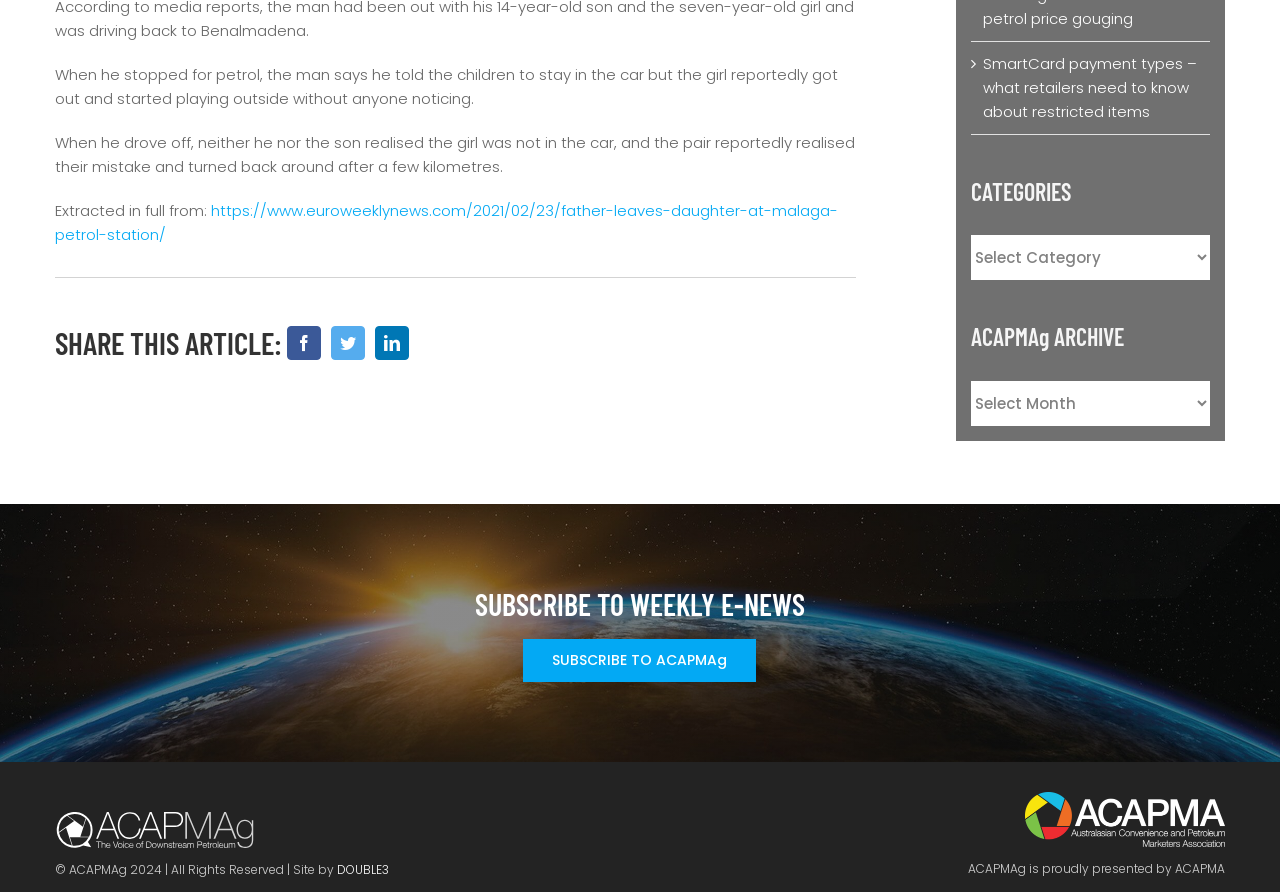Please locate the bounding box coordinates of the element that needs to be clicked to achieve the following instruction: "Read the news article". The coordinates should be four float numbers between 0 and 1, i.e., [left, top, right, bottom].

[0.043, 0.071, 0.655, 0.122]